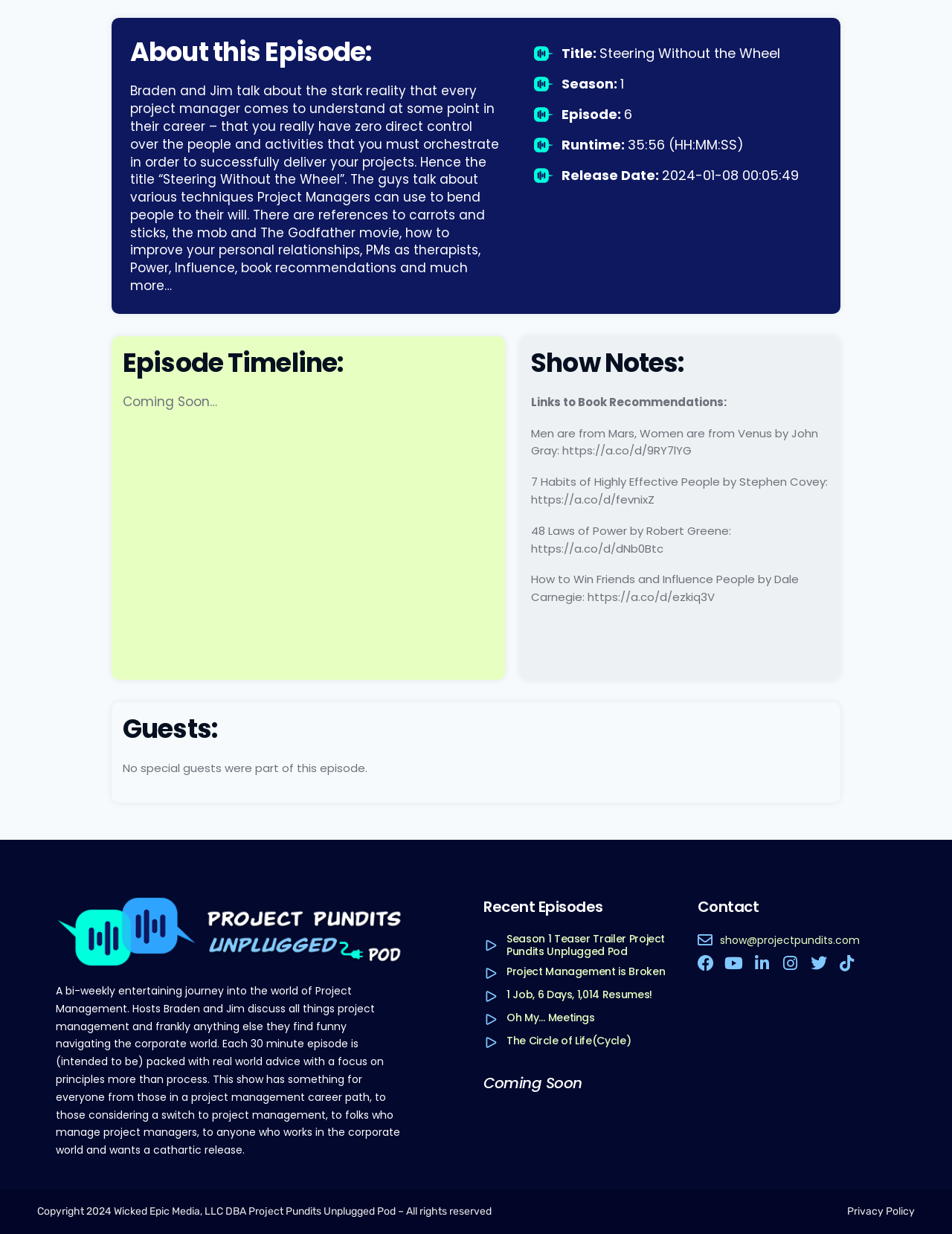Can you identify the bounding box coordinates of the clickable region needed to carry out this instruction: 'Click the link to episode 'Season 1 Teaser Trailer Project Pundits Unplugged Pod''? The coordinates should be four float numbers within the range of 0 to 1, stated as [left, top, right, bottom].

[0.532, 0.755, 0.699, 0.777]